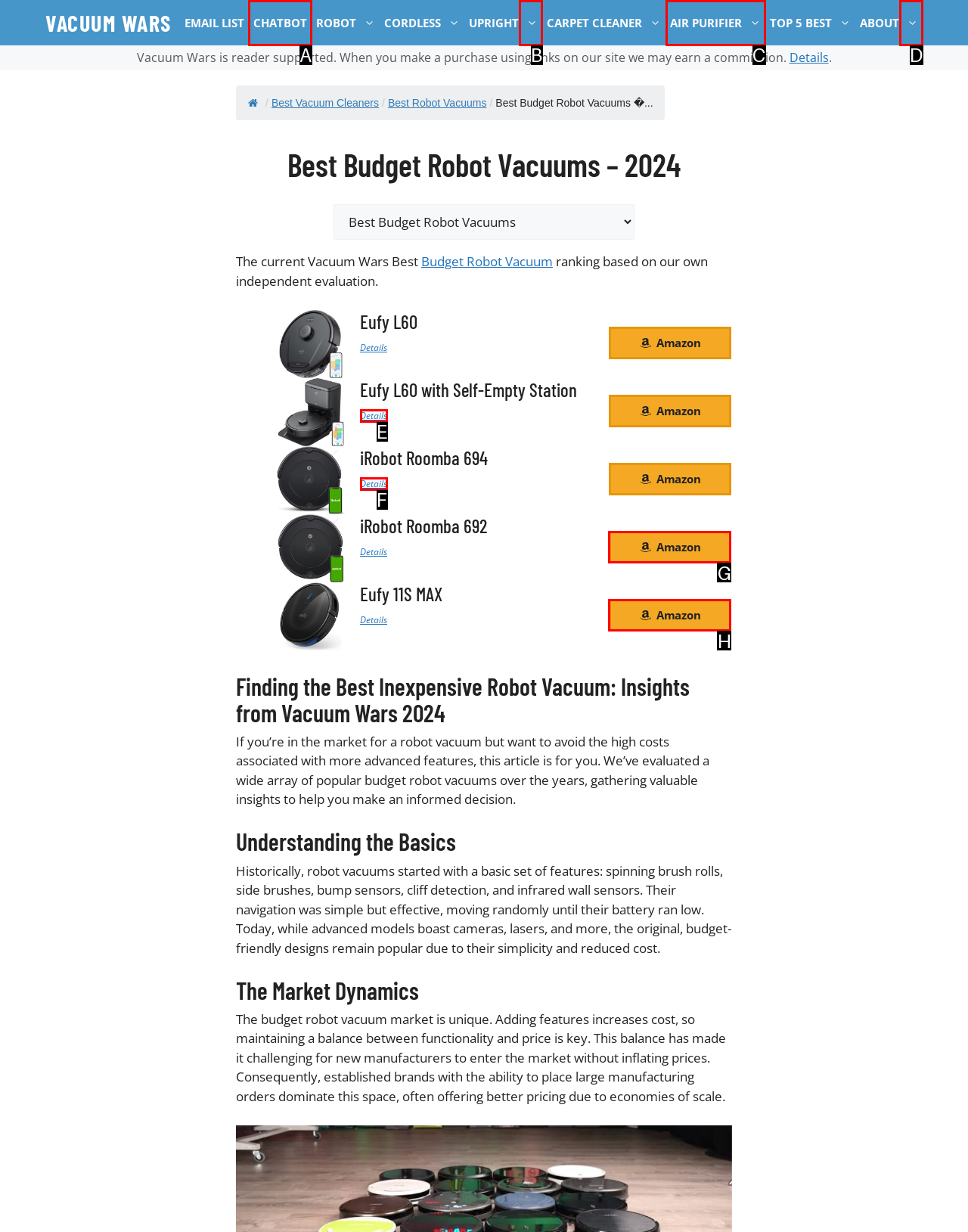Indicate the HTML element that should be clicked to perform the task: Click on the 'CHATBOT' link Reply with the letter corresponding to the chosen option.

A